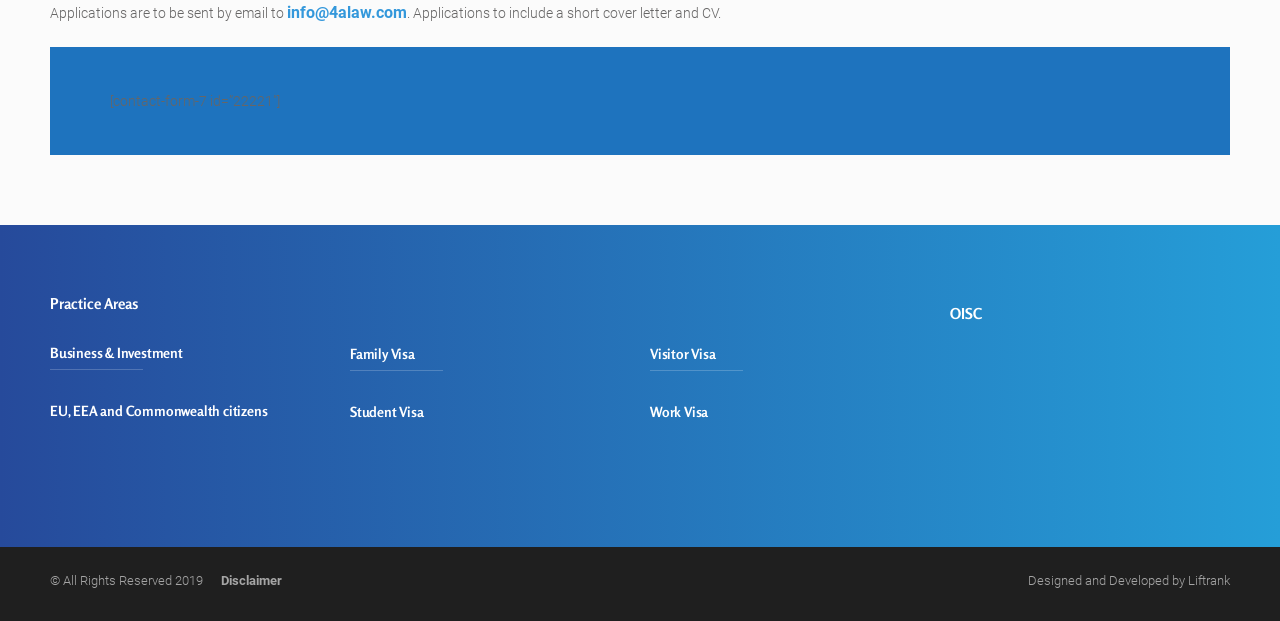Carefully observe the image and respond to the question with a detailed answer:
Who designed and developed the website?

The webpage has a footer section that credits the design and development of the website to 'Liftrank', which is linked to their website.